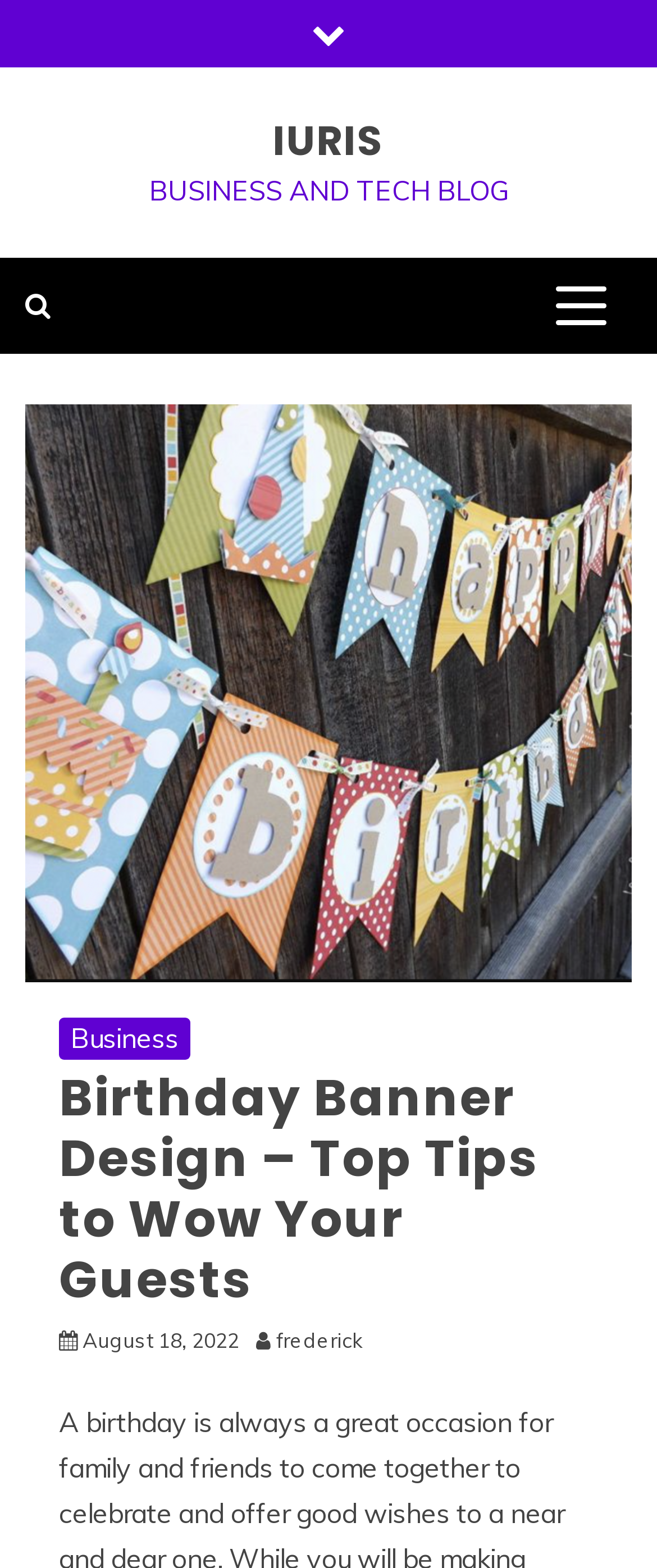Please identify the primary heading of the webpage and give its text content.

Birthday Banner Design – Top Tips to Wow Your Guests